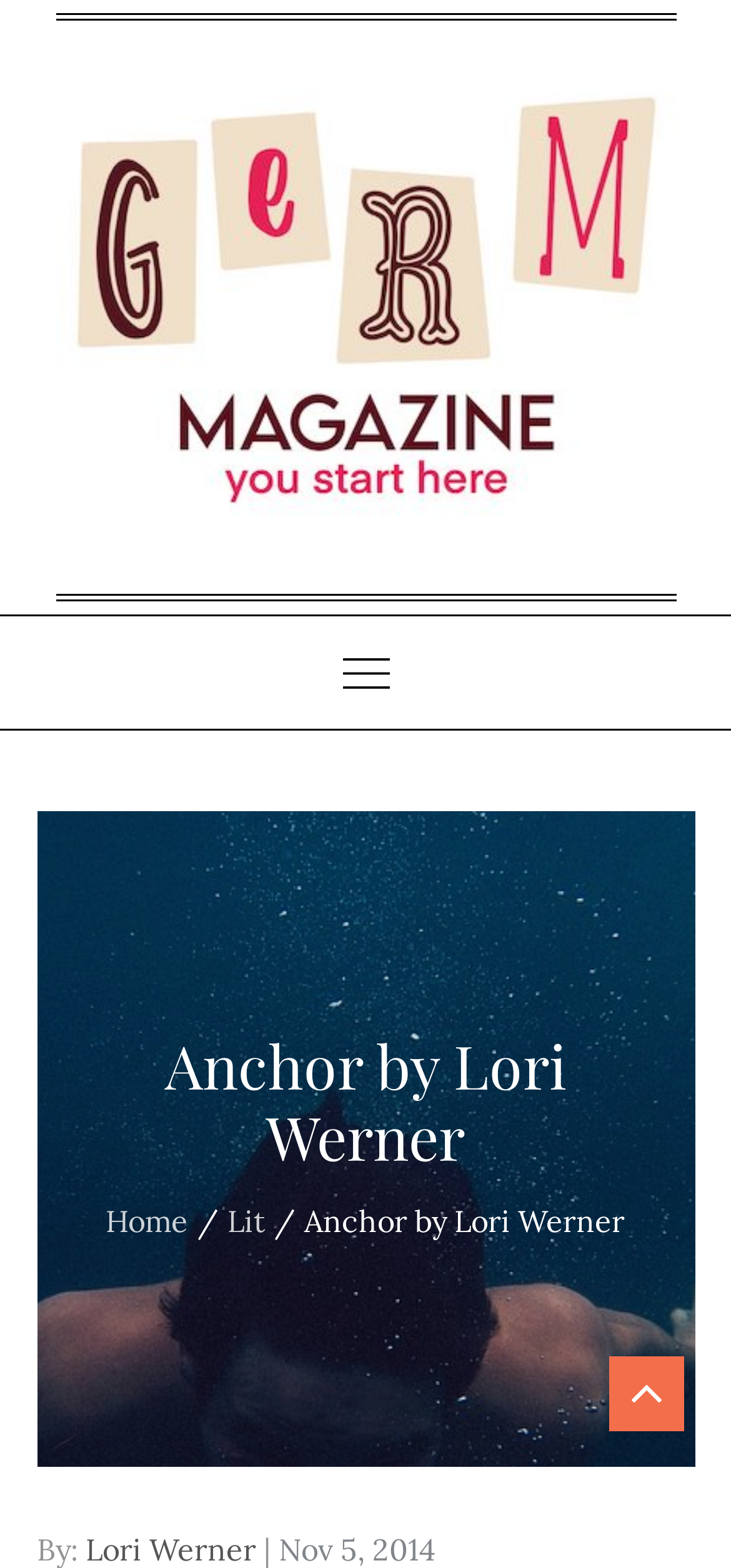Give a one-word or short phrase answer to the question: 
Is the primary menu expanded?

False